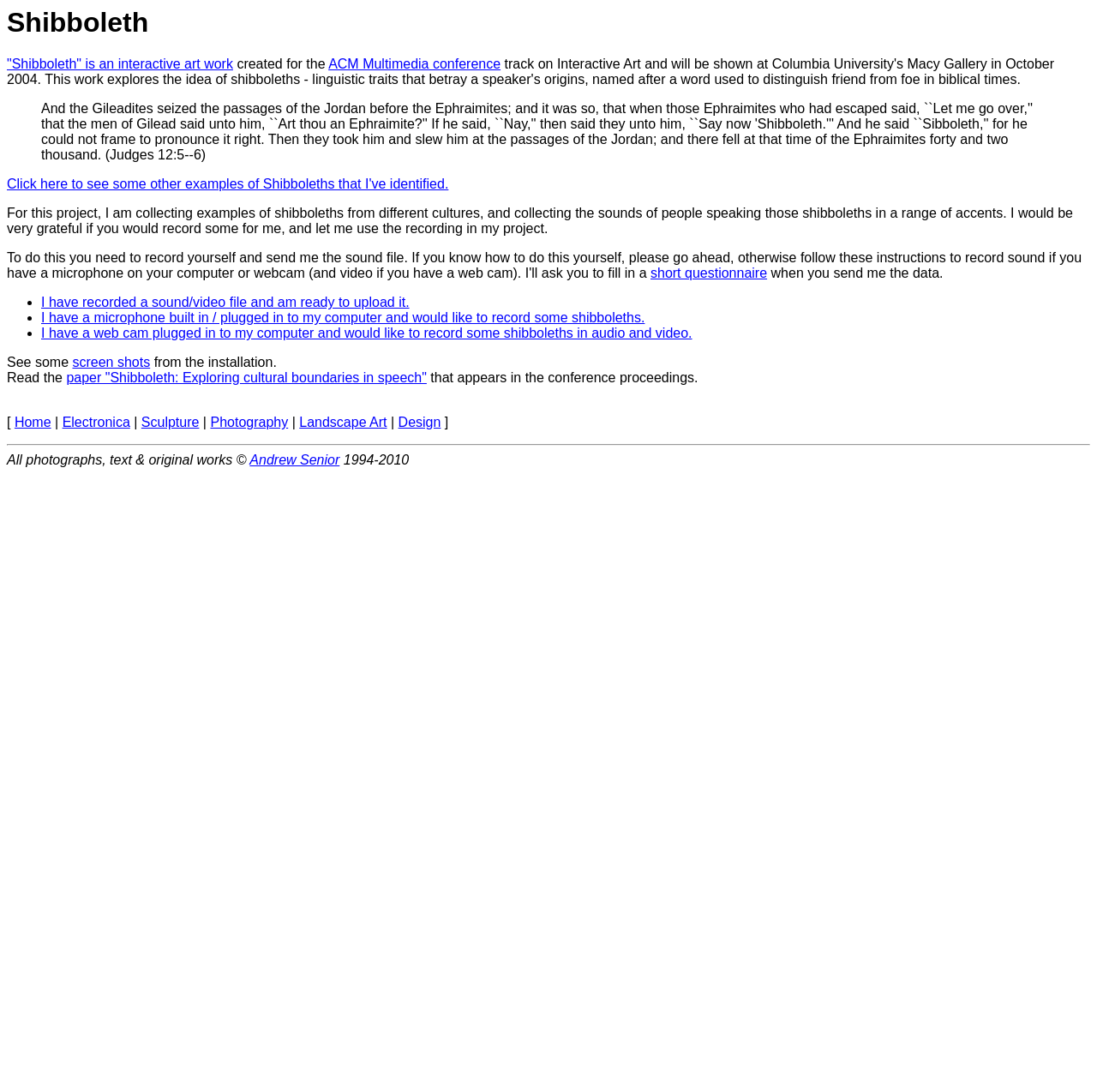Please locate the bounding box coordinates of the element that should be clicked to complete the given instruction: "Go to the home page".

[0.013, 0.38, 0.047, 0.394]